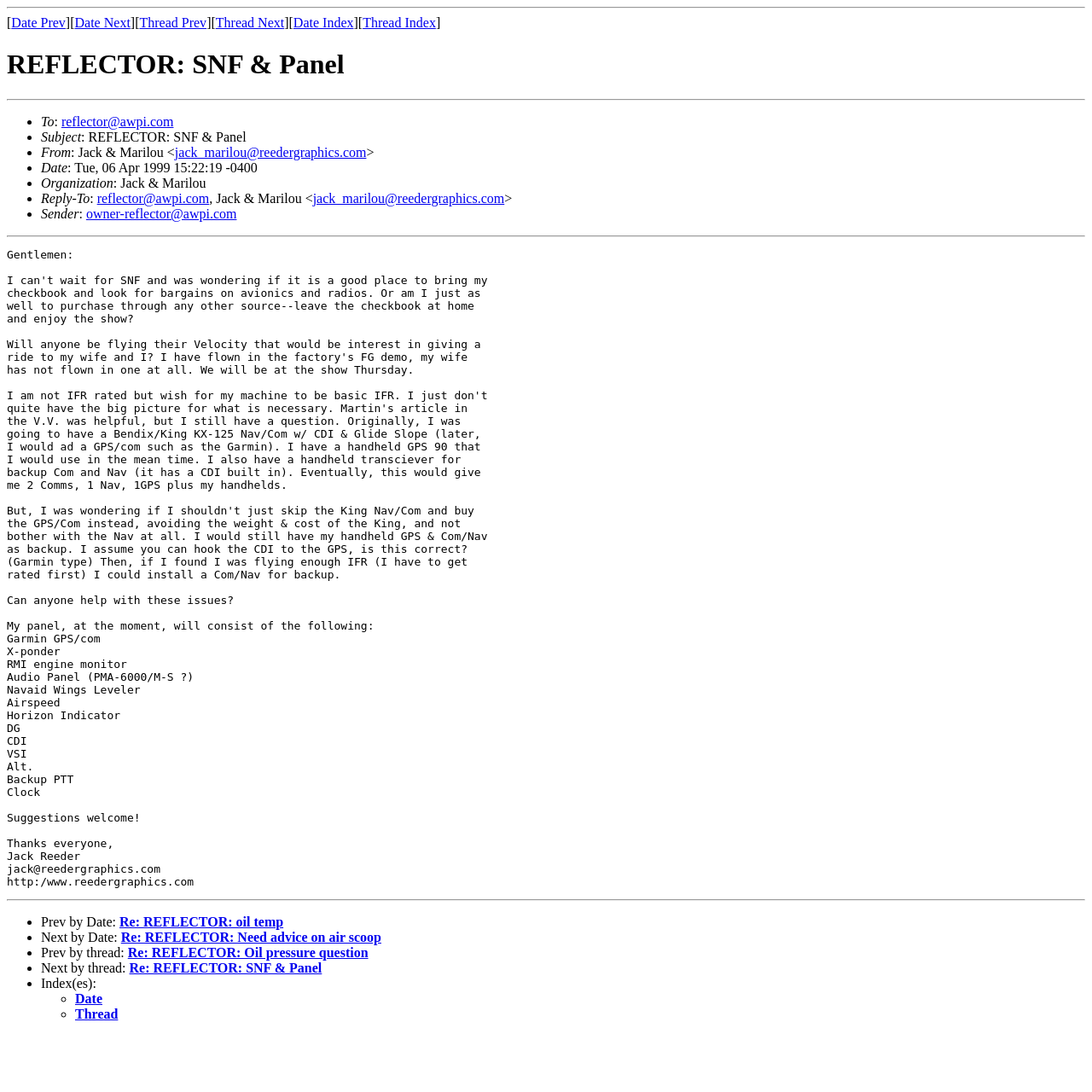Specify the bounding box coordinates (top-left x, top-left y, bottom-right x, bottom-right y) of the UI element in the screenshot that matches this description: Date Prev

[0.01, 0.014, 0.06, 0.027]